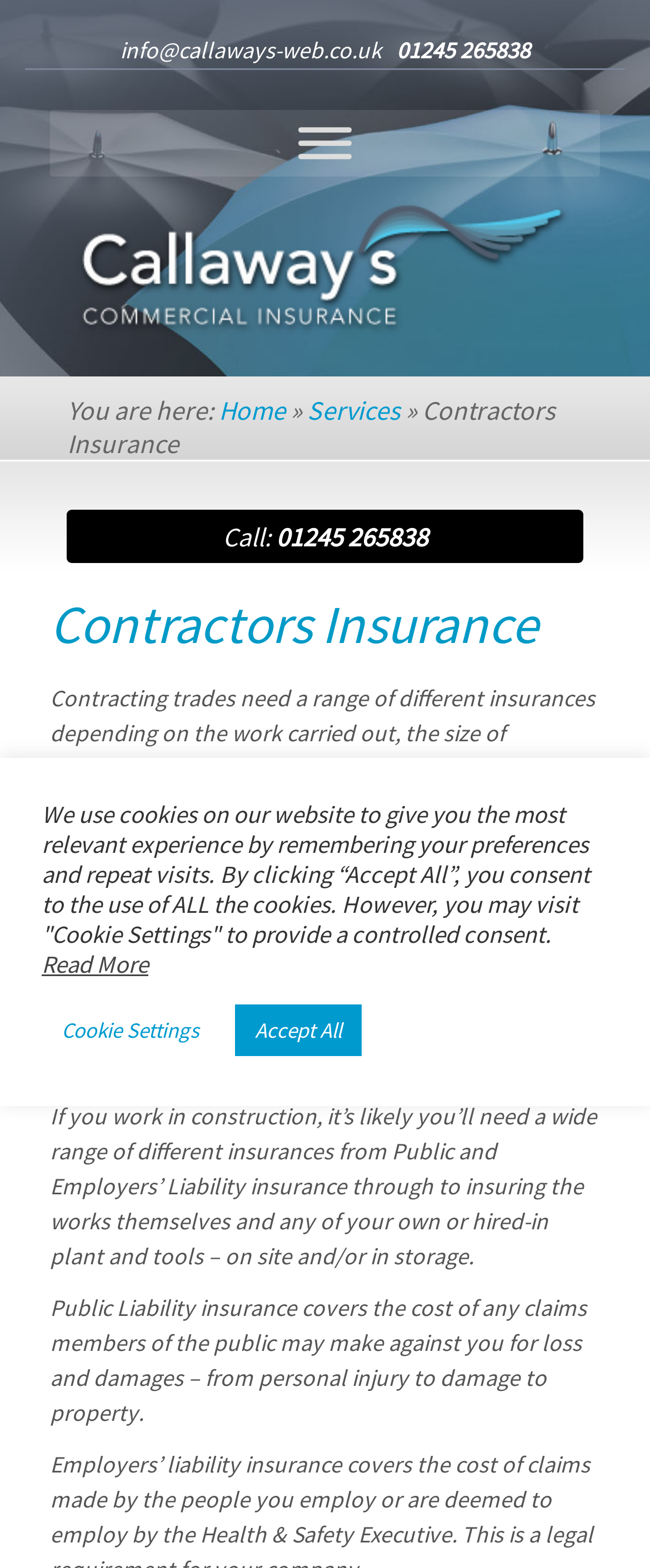What is the purpose of the 'Toggle Menu' button?
Using the image, give a concise answer in the form of a single word or short phrase.

To expand or collapse the menu